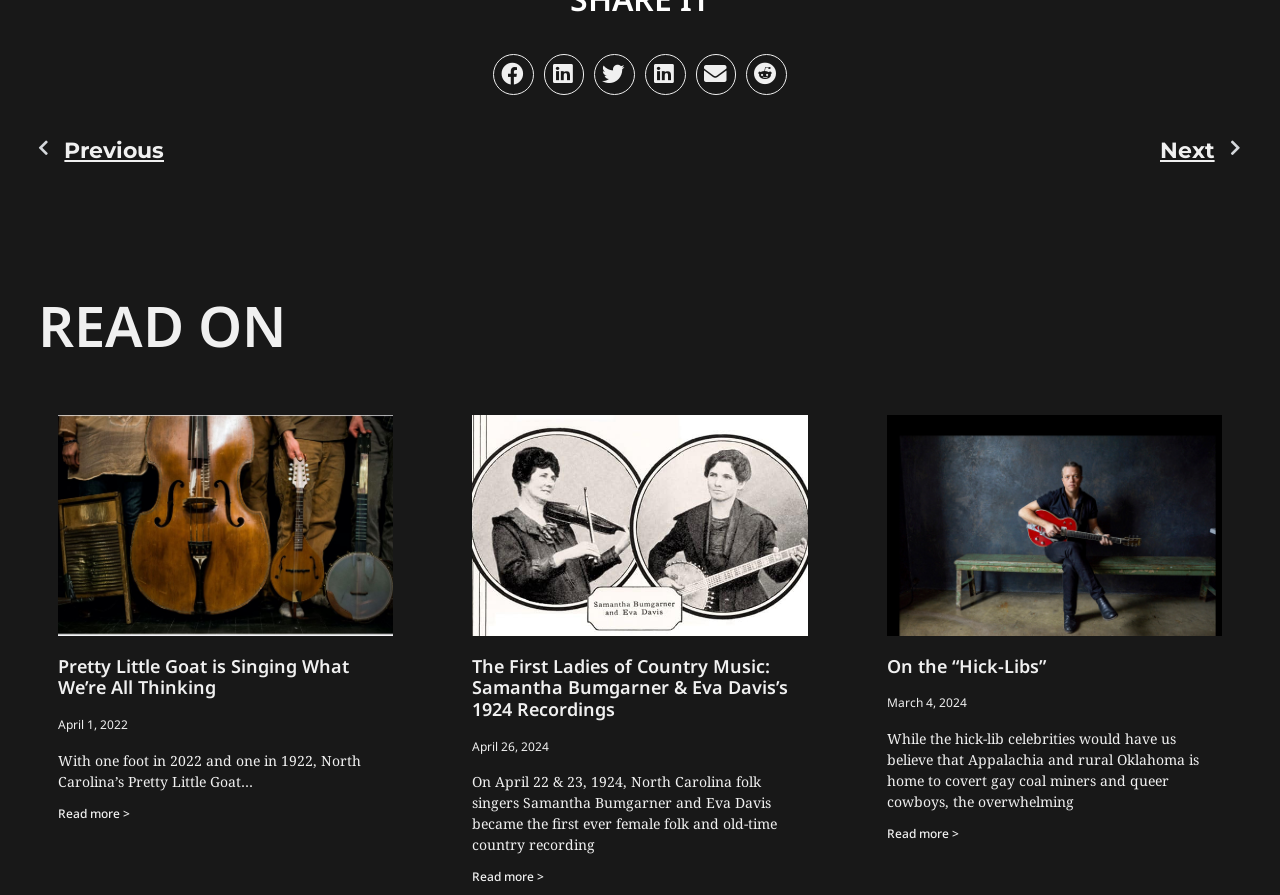Give a one-word or phrase response to the following question: What is the title of the first article?

Pretty Little Goat is Singing What We’re All Thinking